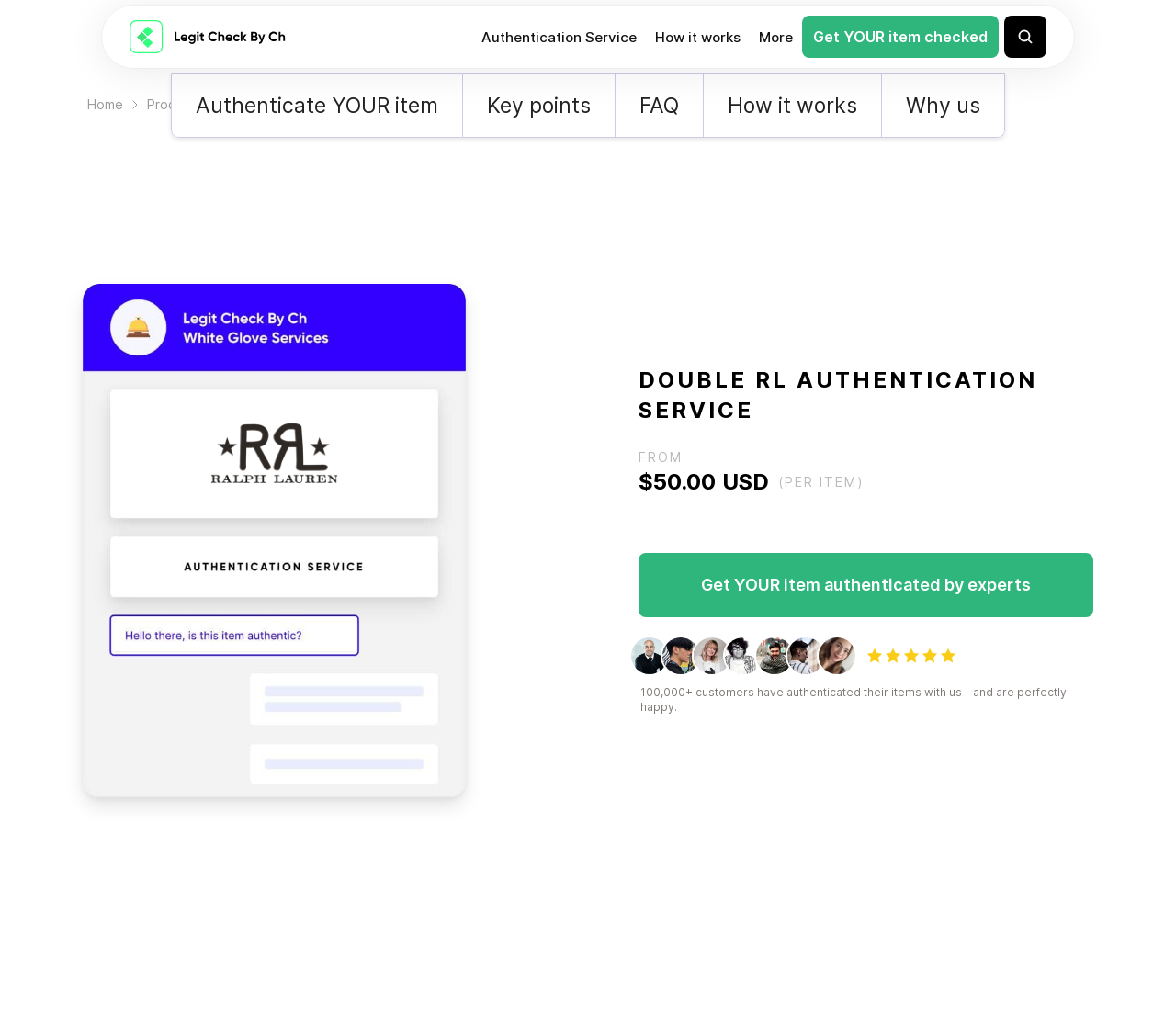Locate the bounding box coordinates of the clickable area needed to fulfill the instruction: "Click on 'Get YOUR item checked'".

[0.682, 0.015, 0.849, 0.056]